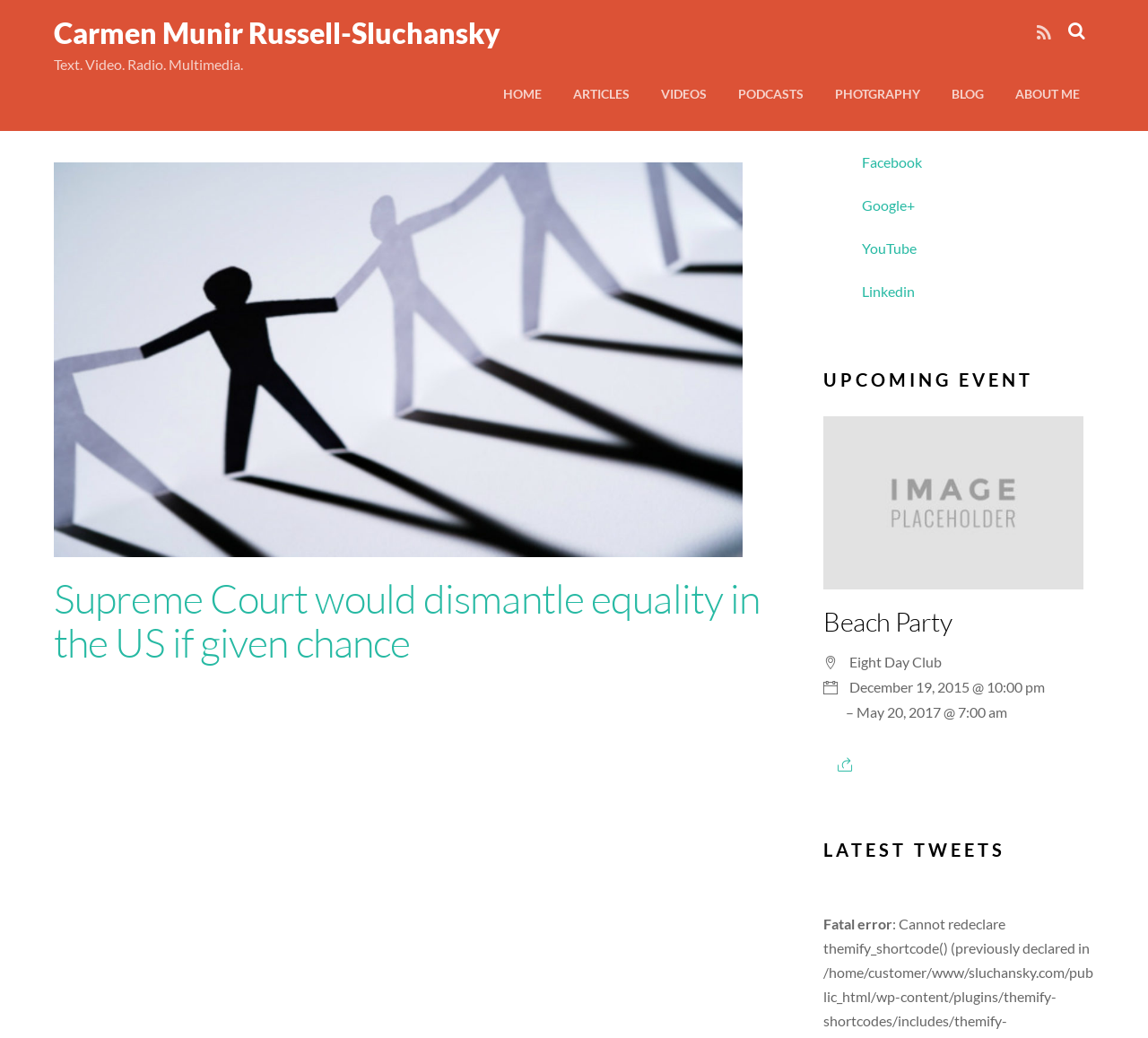Identify the bounding box coordinates for the element you need to click to achieve the following task: "Go to HOME page". Provide the bounding box coordinates as four float numbers between 0 and 1, in the form [left, top, right, bottom].

[0.426, 0.07, 0.484, 0.112]